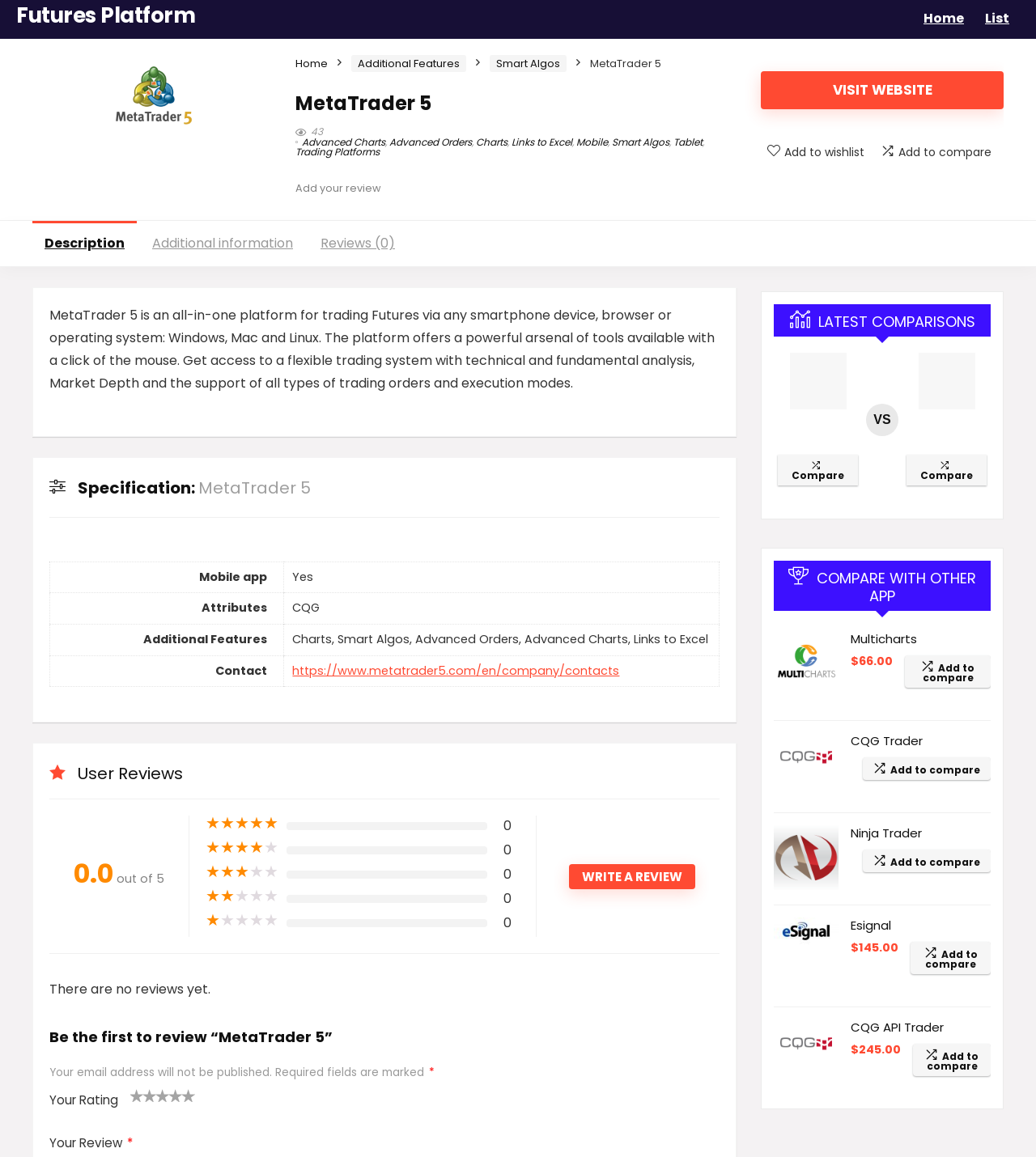Use a single word or phrase to answer the question:
What is the contact information of MetaTrader 5?

https://www.metatrader5.com/en/company/contacts